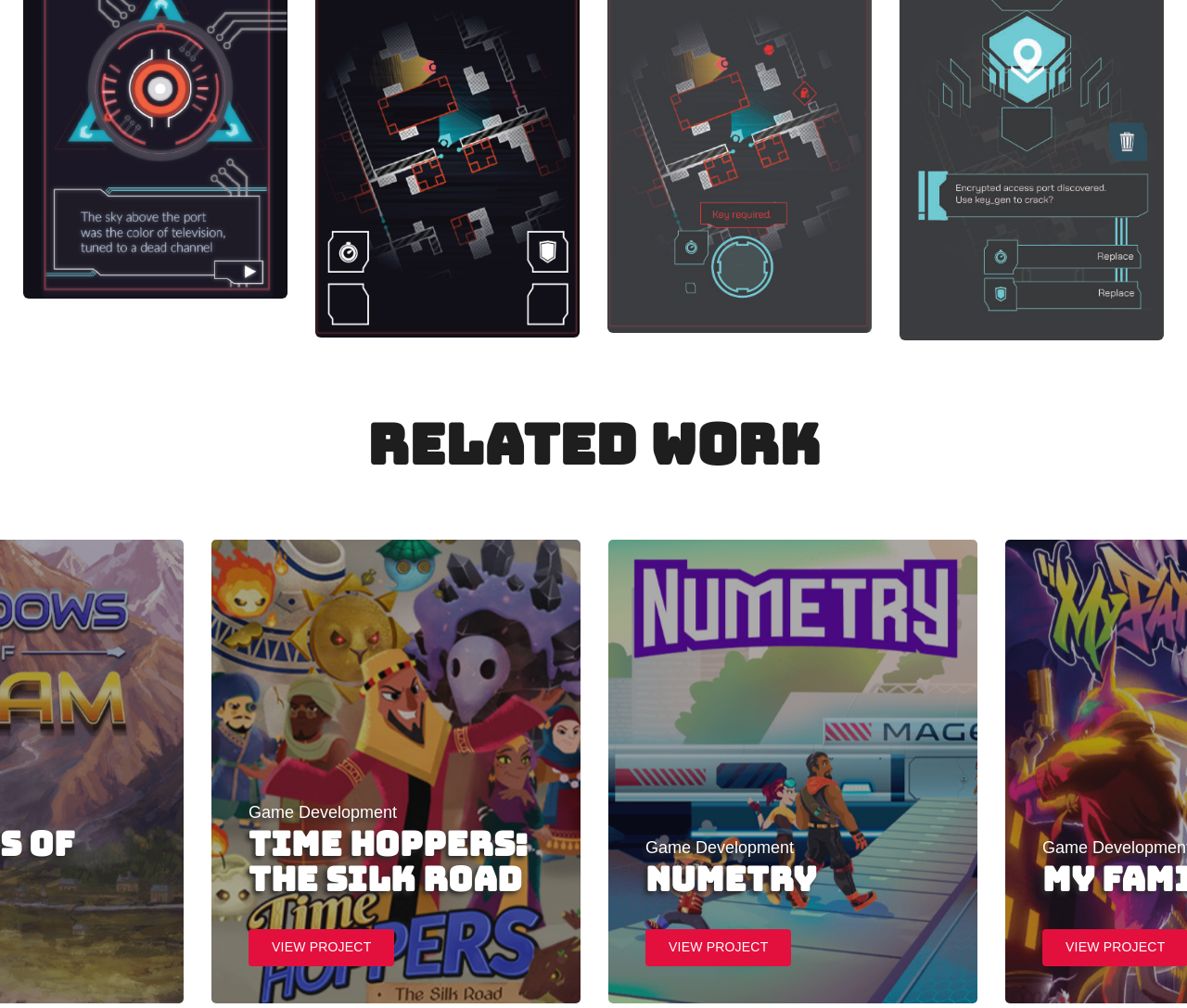Kindly provide the bounding box coordinates of the section you need to click on to fulfill the given instruction: "explore game development".

[0.209, 0.792, 0.458, 0.82]